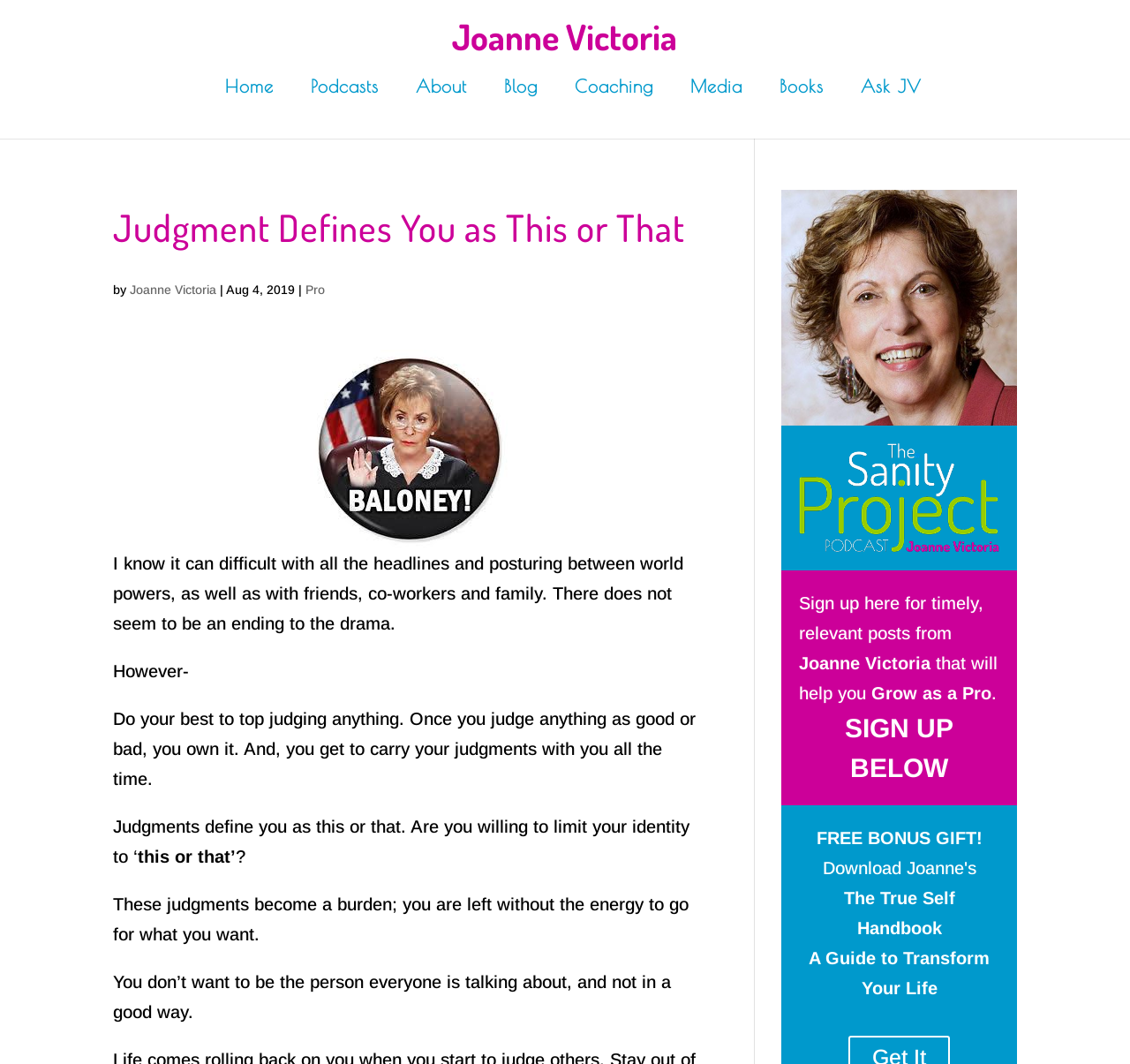Write an extensive caption that covers every aspect of the webpage.

This webpage appears to be a blog post or article titled "Judgment Defines You as This or That" by Joanne Victoria. At the top of the page, there is a navigation menu with seven links: "Home", "Podcasts", "About", "Blog", "Coaching", "Media", and "Books", followed by "Ask JV". 

Below the navigation menu, the title of the article is displayed prominently, with the author's name and date of publication ("Aug 4, 2019") written in smaller text below it. 

The main content of the article is divided into several paragraphs, which discuss the concept of judgment and how it can define one's identity. The text is written in a conversational tone and includes rhetorical questions. 

To the right of the article, there is a sidebar with an image and a call-to-action to sign up for timely posts from Joanne Victoria. The sign-up form is accompanied by a free bonus gift, "The True Self Handbook", a guide to transforming one's life. 

At the bottom of the page, there is a prominent call-to-action to "SIGN UP BELOW" for the newsletter.